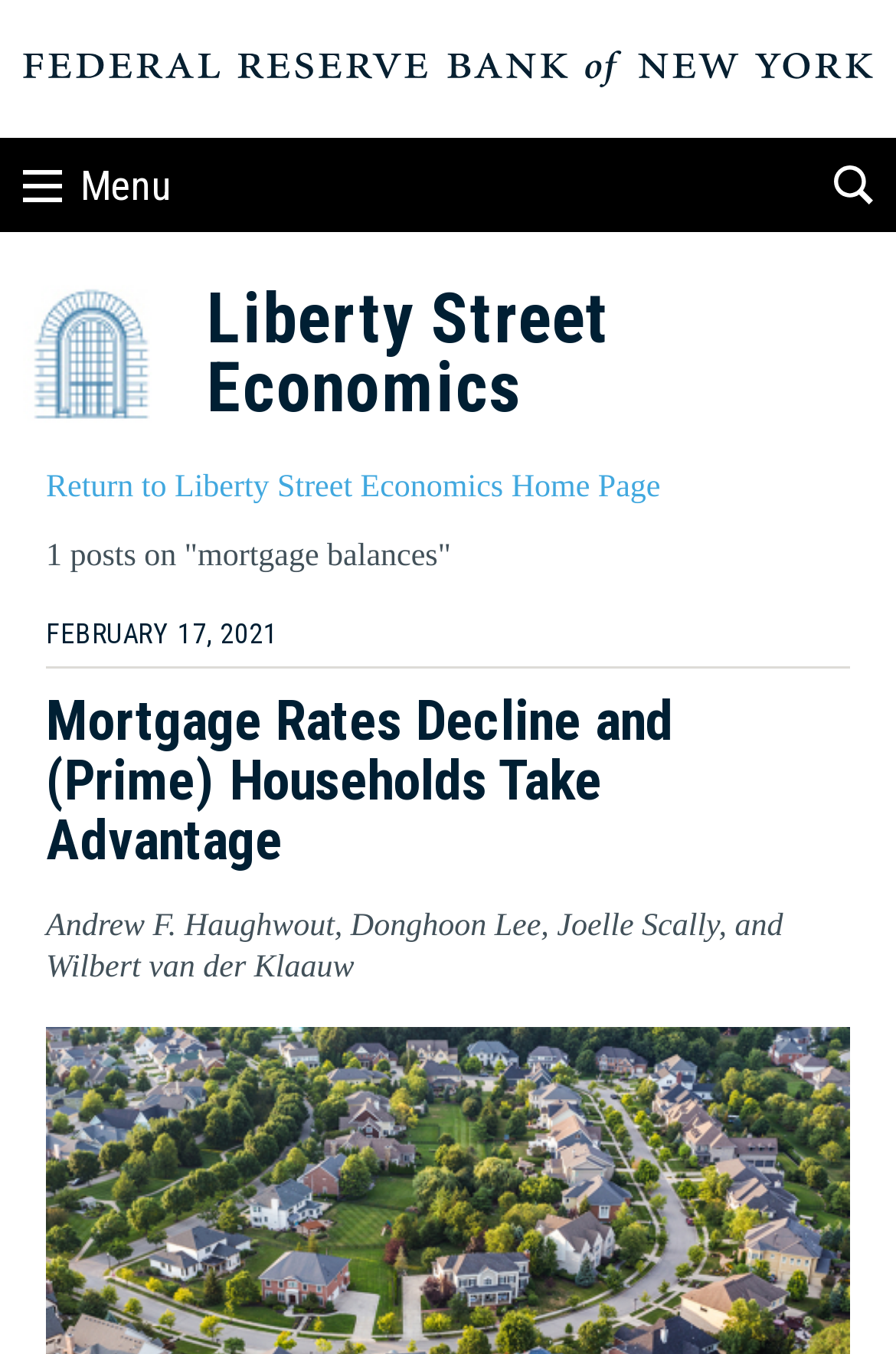What is the title of the post?
Please give a detailed answer to the question using the information shown in the image.

I determined the answer by looking at the heading element with the text 'Mortgage Rates Decline and (Prime) Households Take Advantage' which is located below the date of the post.